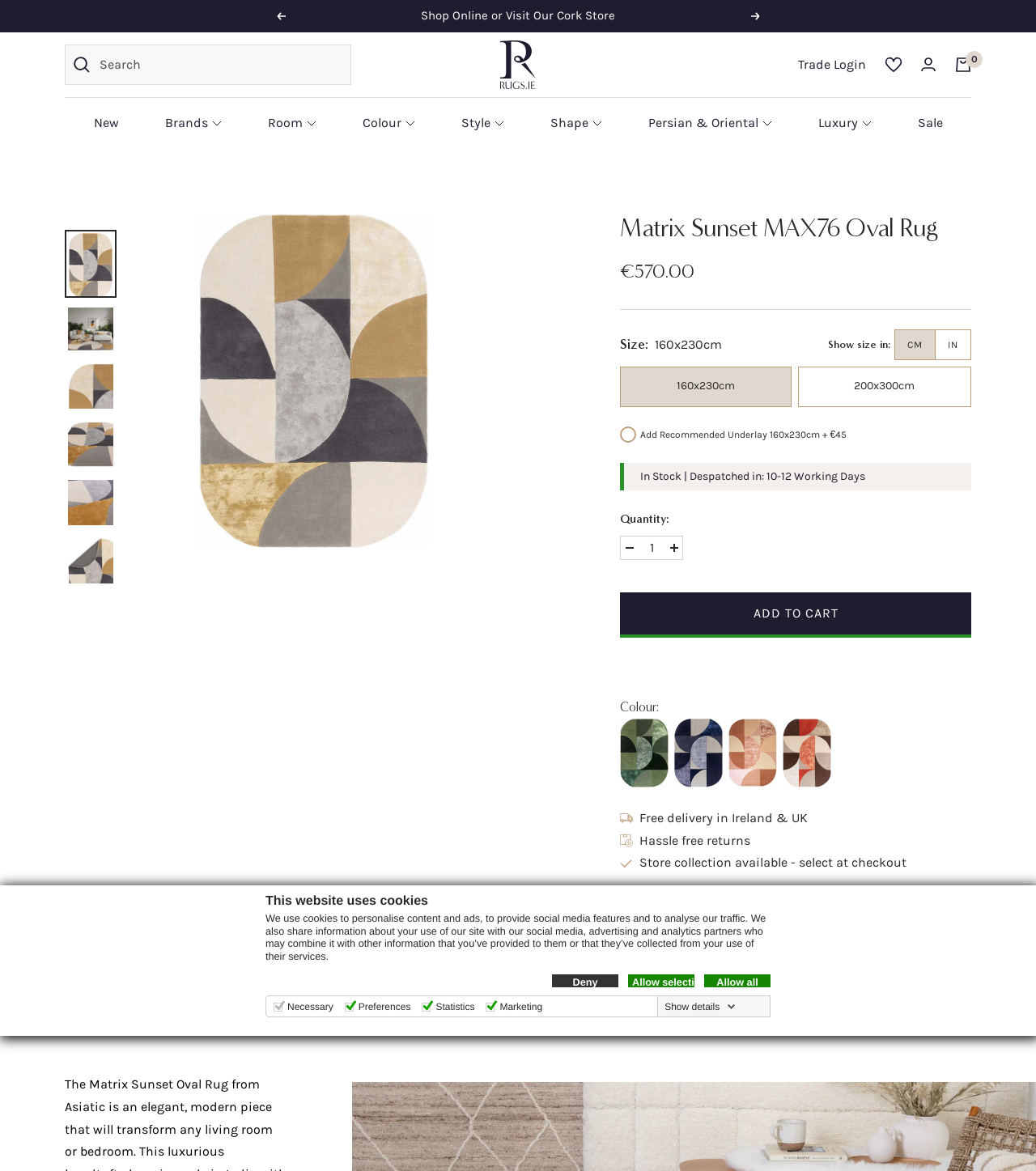Please study the image and answer the question comprehensively:
What is the material of the rug?

I found the material of the rug by looking at the description of the rug which mentions 'wool and viscose modern oval rug'.